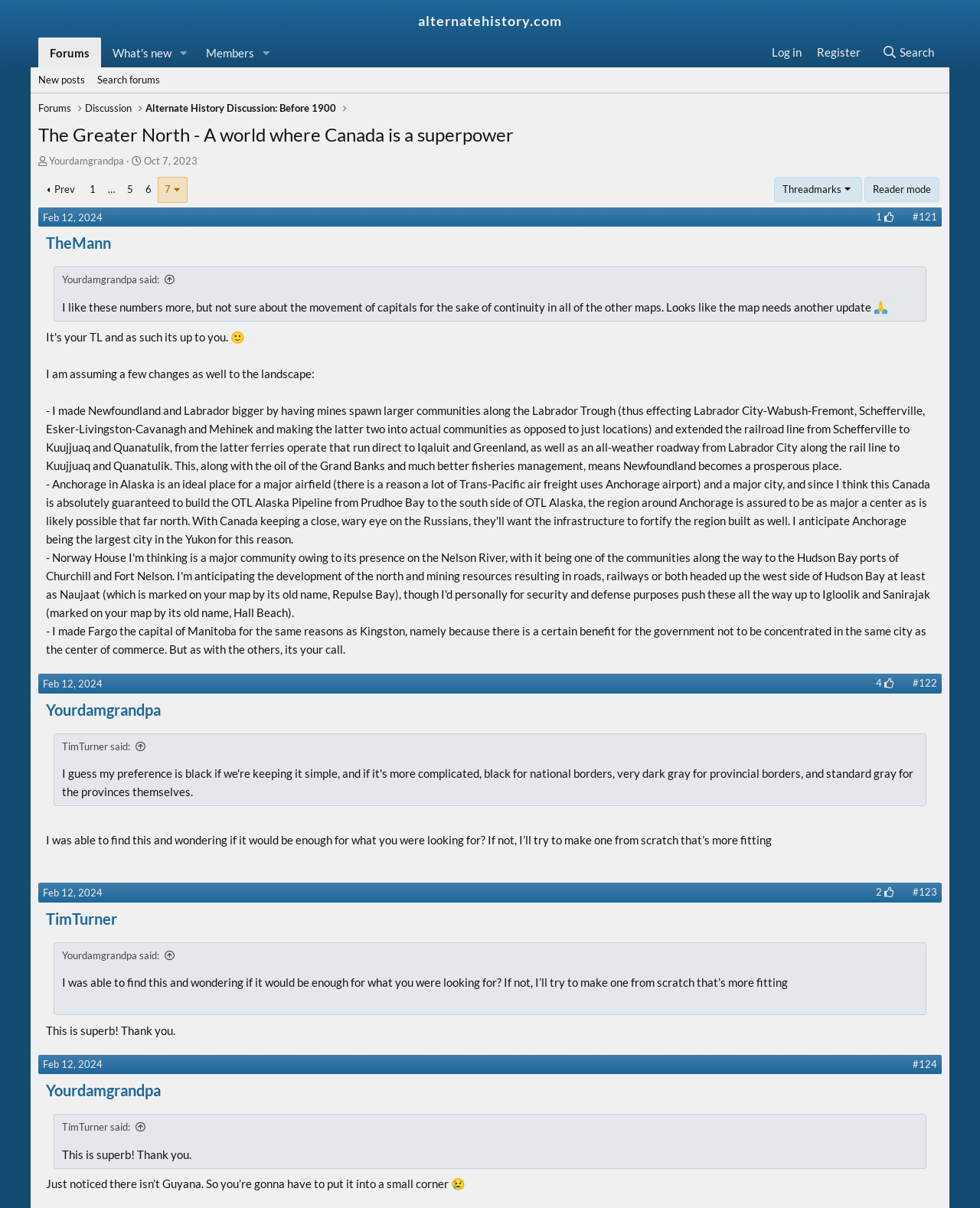Please identify the primary heading on the webpage and return its text.

The Greater North - A world where Canada is a superpower